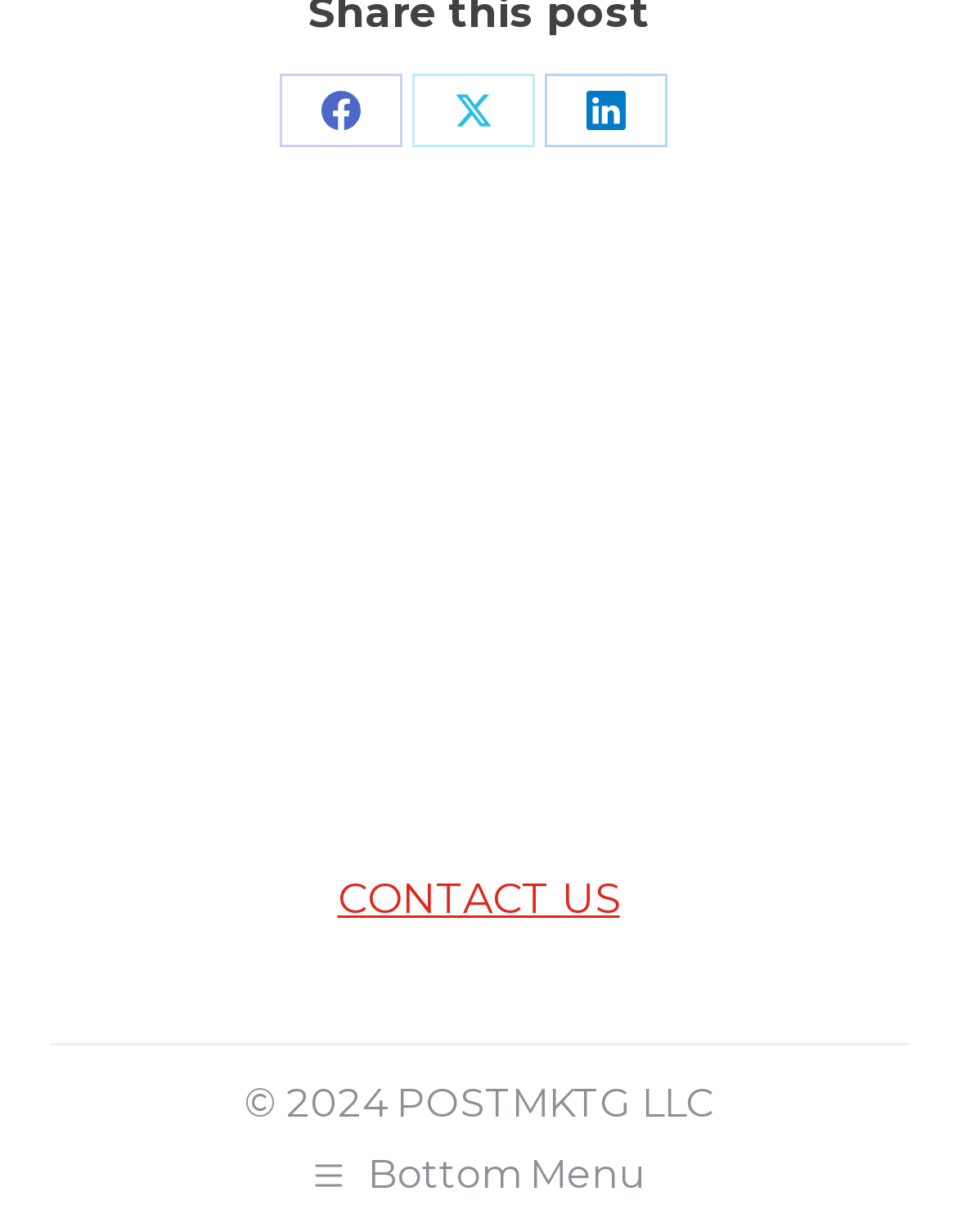Respond to the question with just a single word or phrase: 
What is the text on the bottom menu?

Bottom Menu